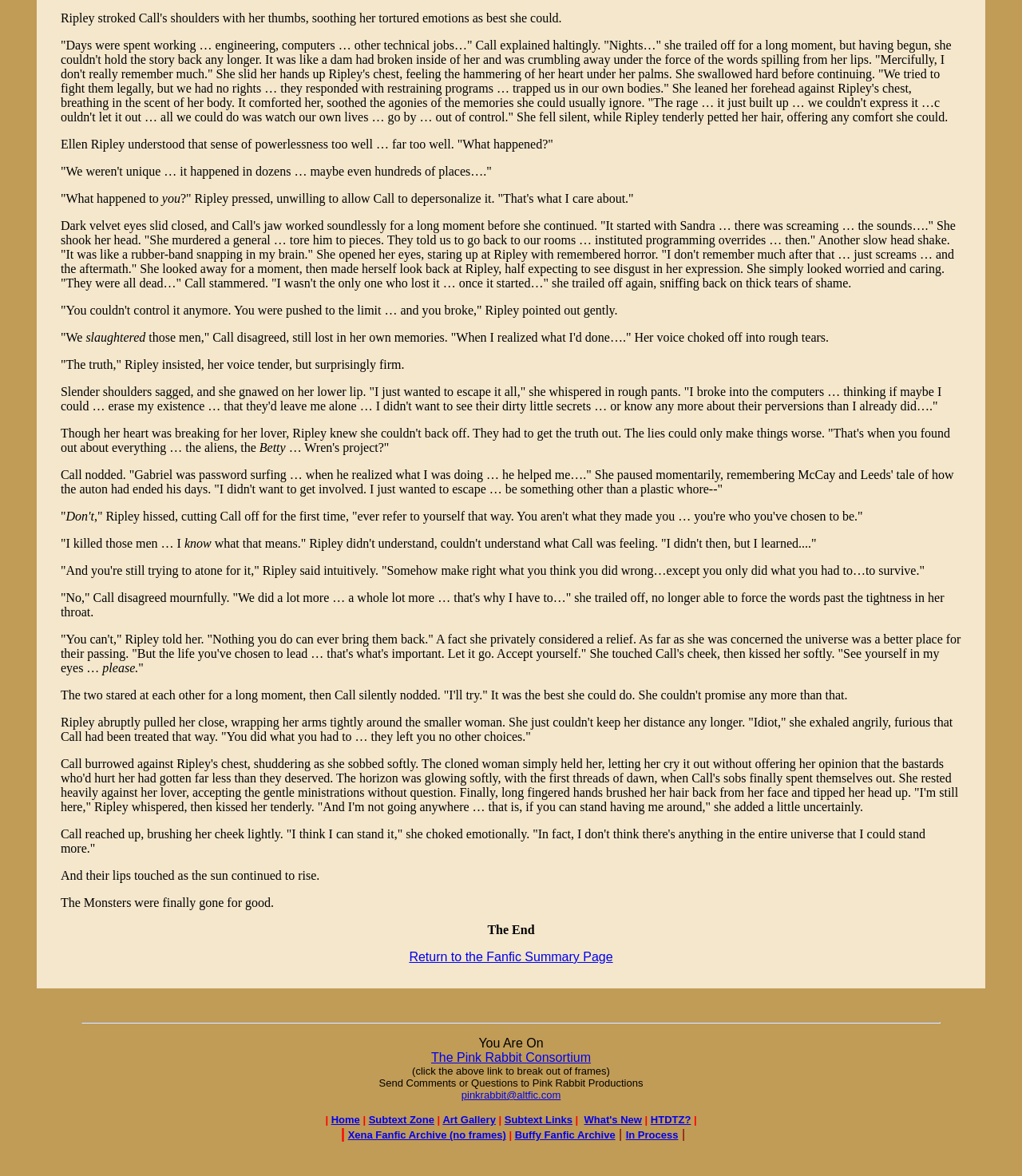Locate the bounding box of the UI element described by: "Xena Fanfic Archive (no frames)" in the given webpage screenshot.

[0.34, 0.96, 0.495, 0.97]